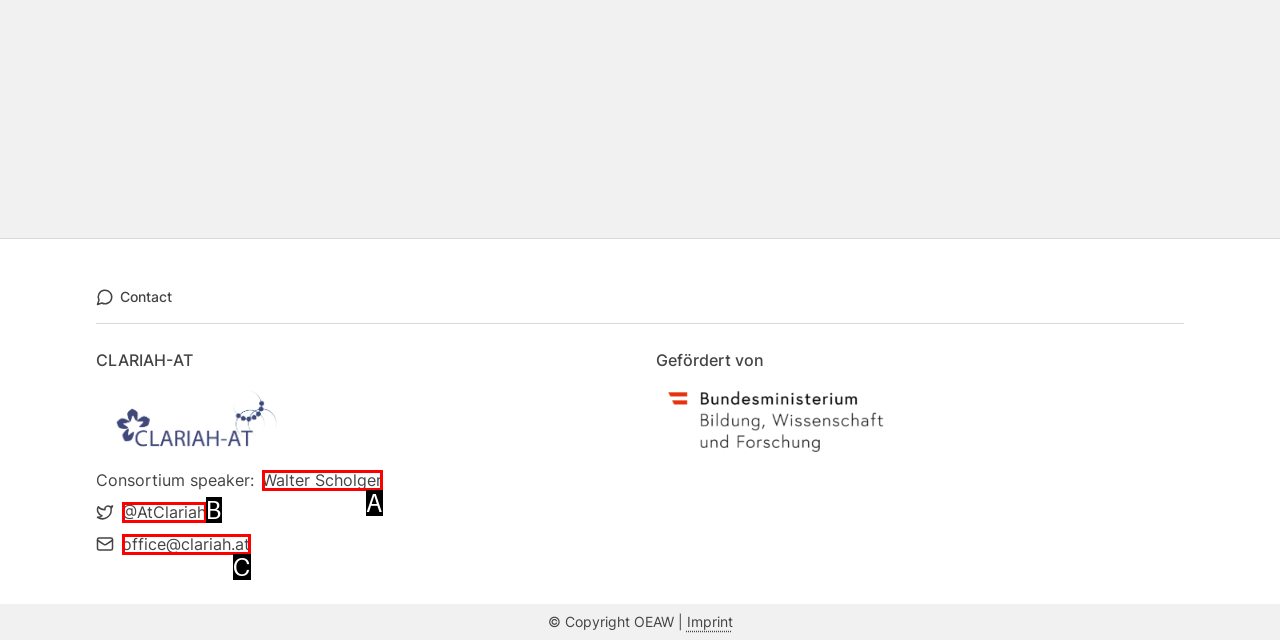From the given choices, identify the element that matches: Walter Scholger
Answer with the letter of the selected option.

A